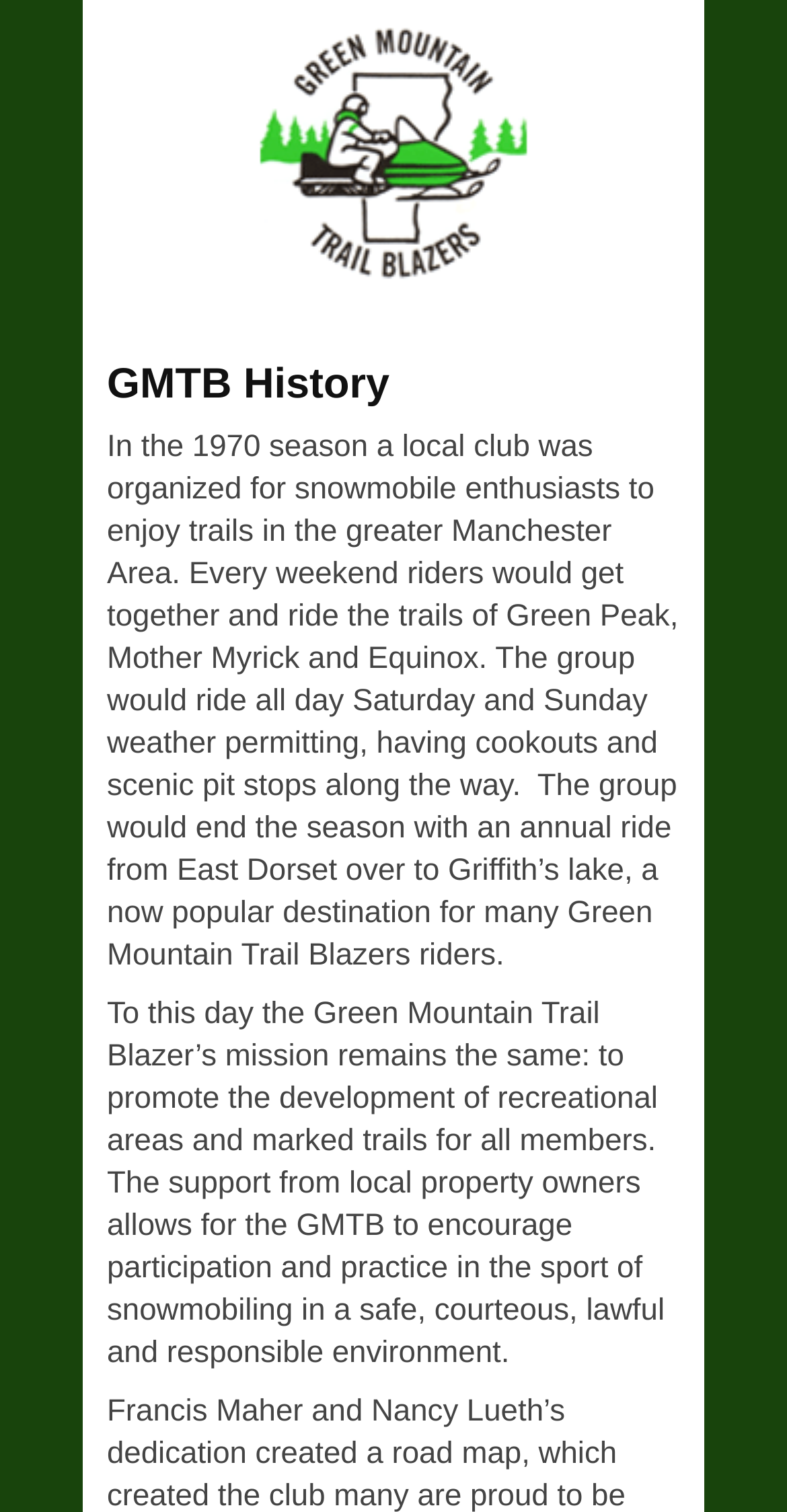What was the destination of the annual ride?
Look at the image and respond to the question as thoroughly as possible.

The text states, 'The group would end the season with an annual ride from East Dorset over to Griffith’s lake...' This indicates that the destination of the annual ride was Griffith’s lake.